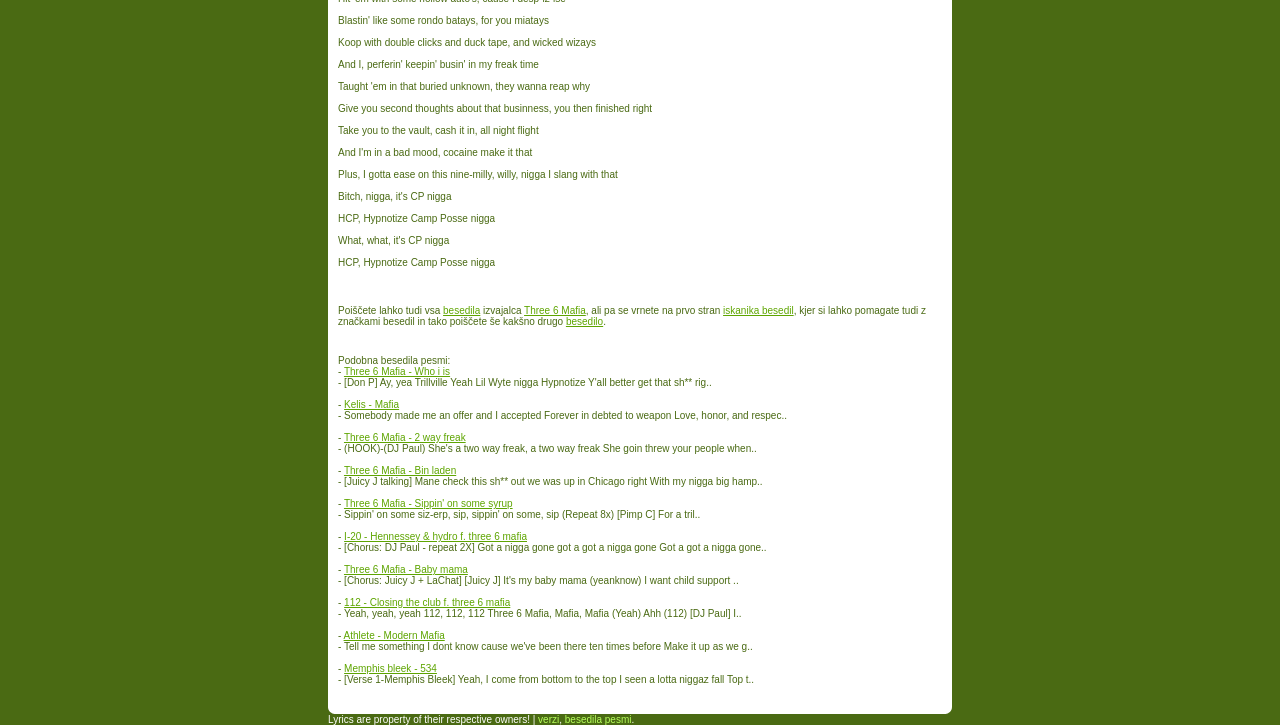Please determine the bounding box of the UI element that matches this description: Three 6 Mafia. The coordinates should be given as (top-left x, top-left y, bottom-right x, bottom-right y), with all values between 0 and 1.

[0.409, 0.421, 0.458, 0.436]